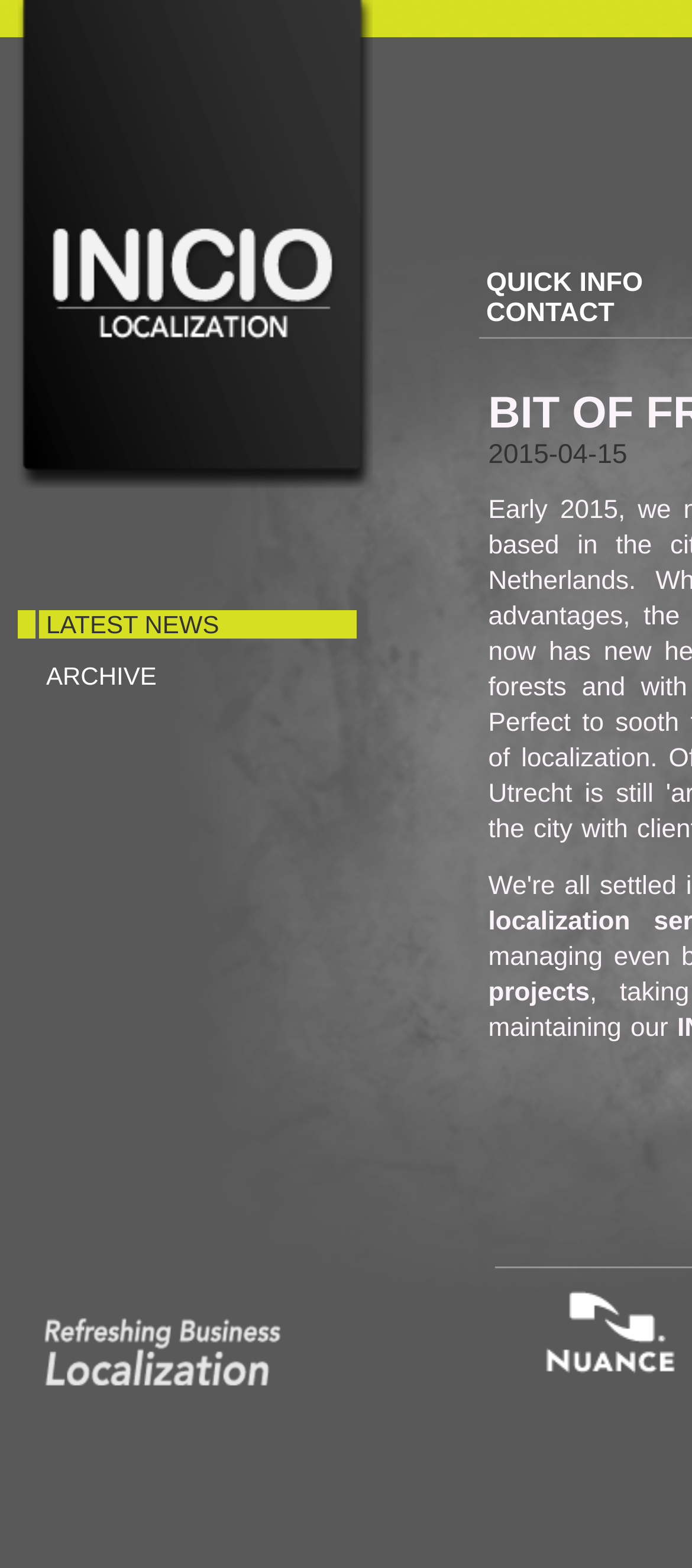Find and generate the main title of the webpage.

BIT OF FRESH AIR